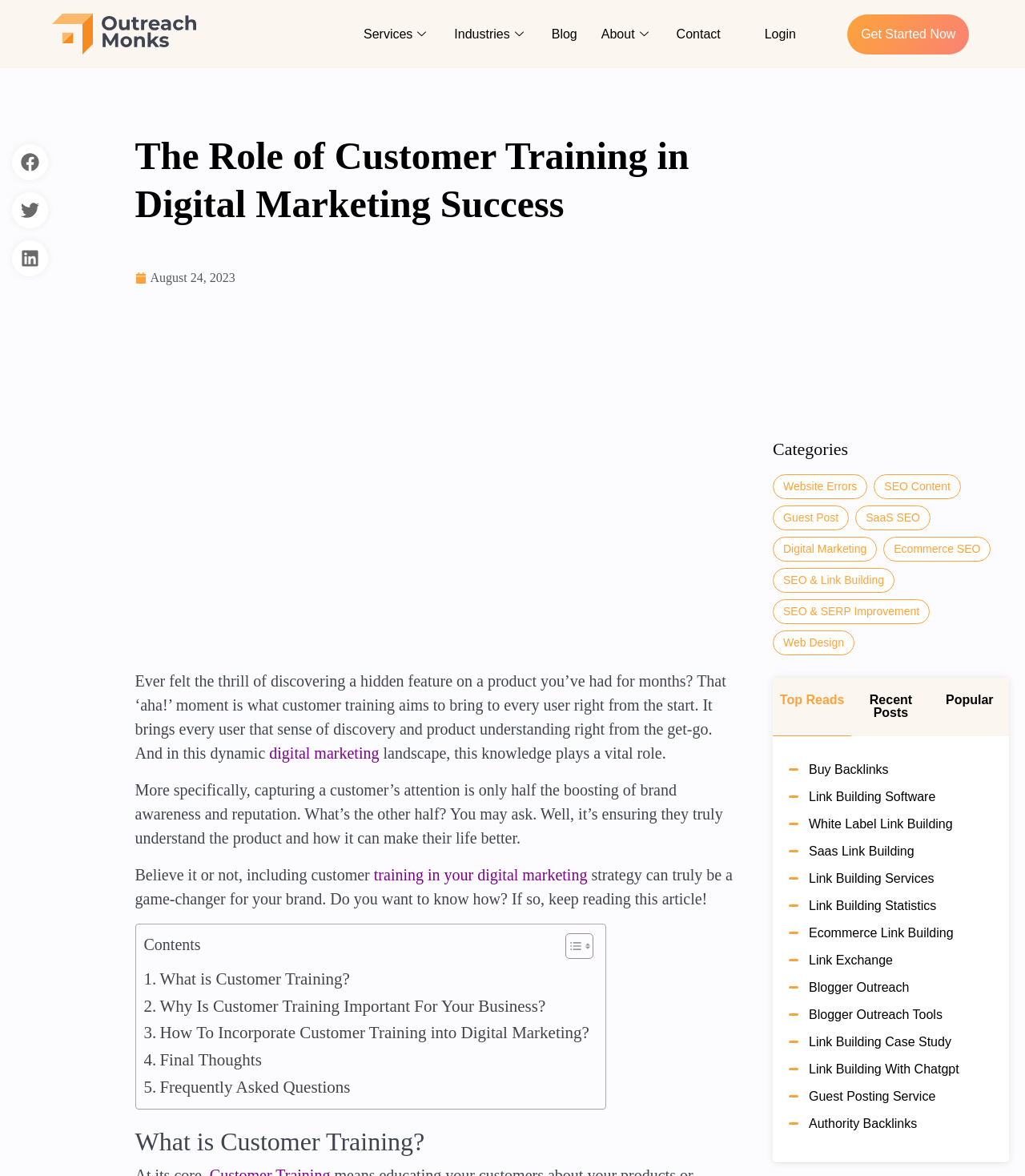Determine the bounding box coordinates of the section to be clicked to follow the instruction: "Share the article on Facebook". The coordinates should be given as four float numbers between 0 and 1, formatted as [left, top, right, bottom].

[0.012, 0.123, 0.047, 0.153]